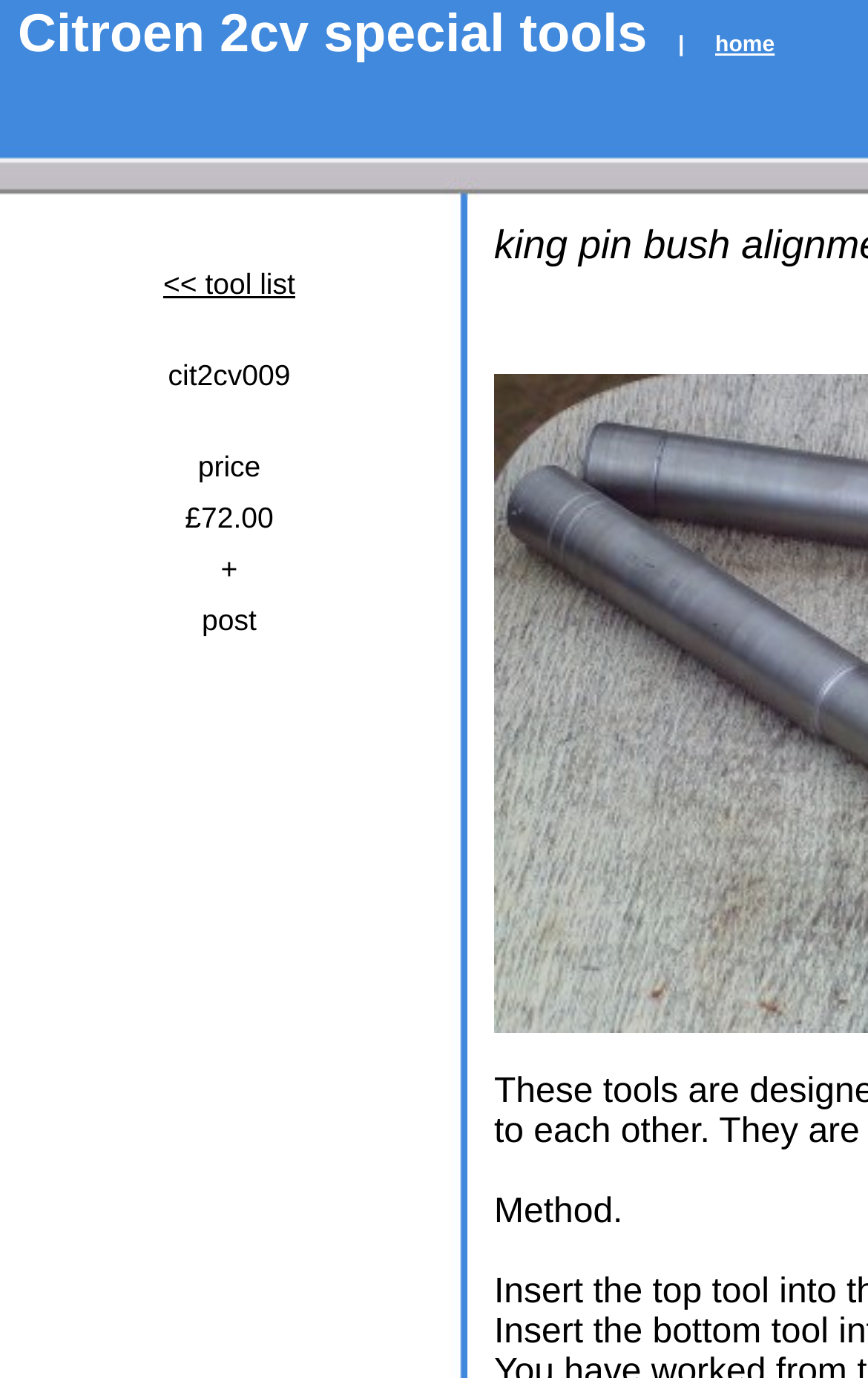What is the method mentioned on the webpage?
Answer the question with a thorough and detailed explanation.

The method mentioned on the webpage is simply 'Method.' which is located at the bottom of the page, but the exact method is not specified.